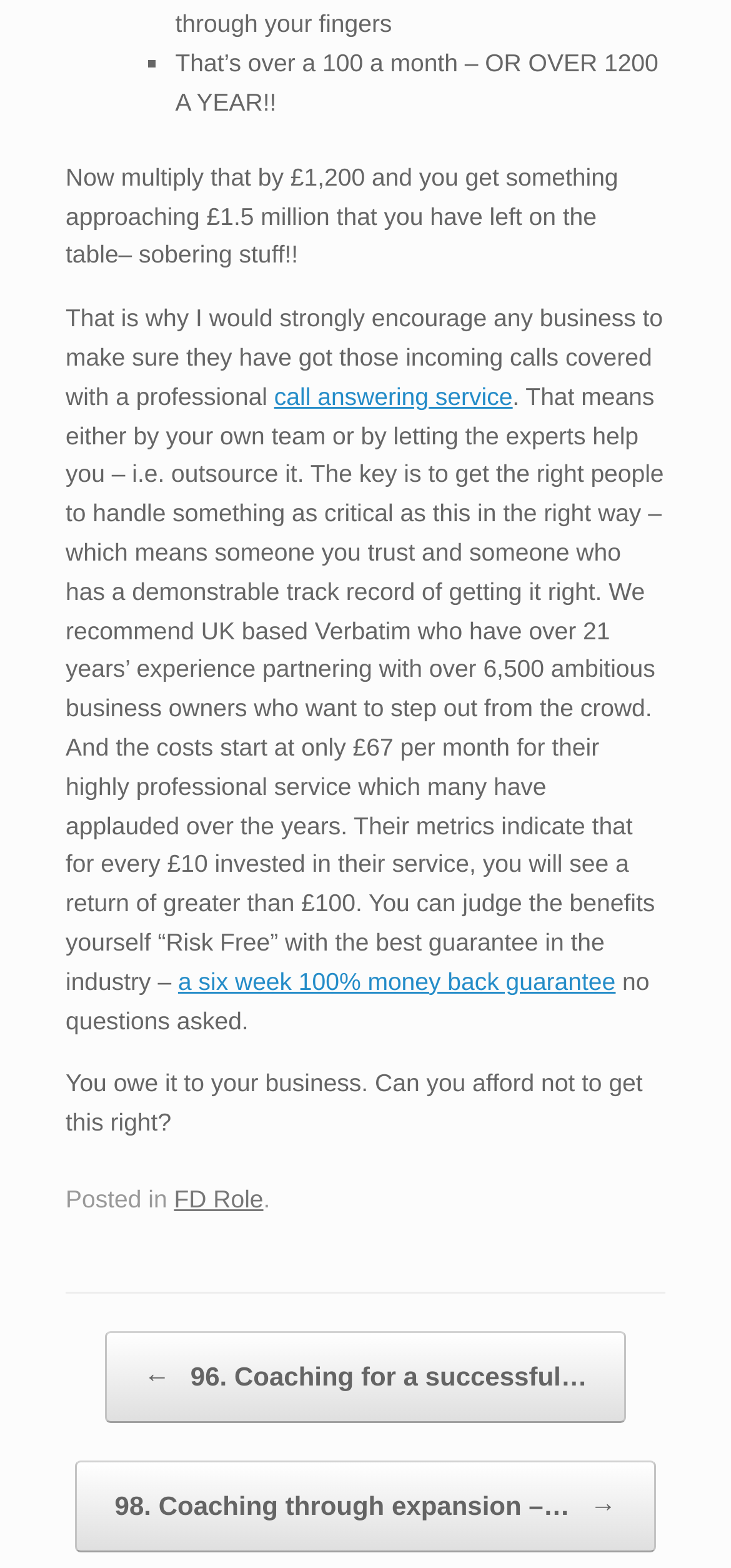What is the guarantee offered by Verbatim? Based on the image, give a response in one word or a short phrase.

Six week 100% money back guarantee